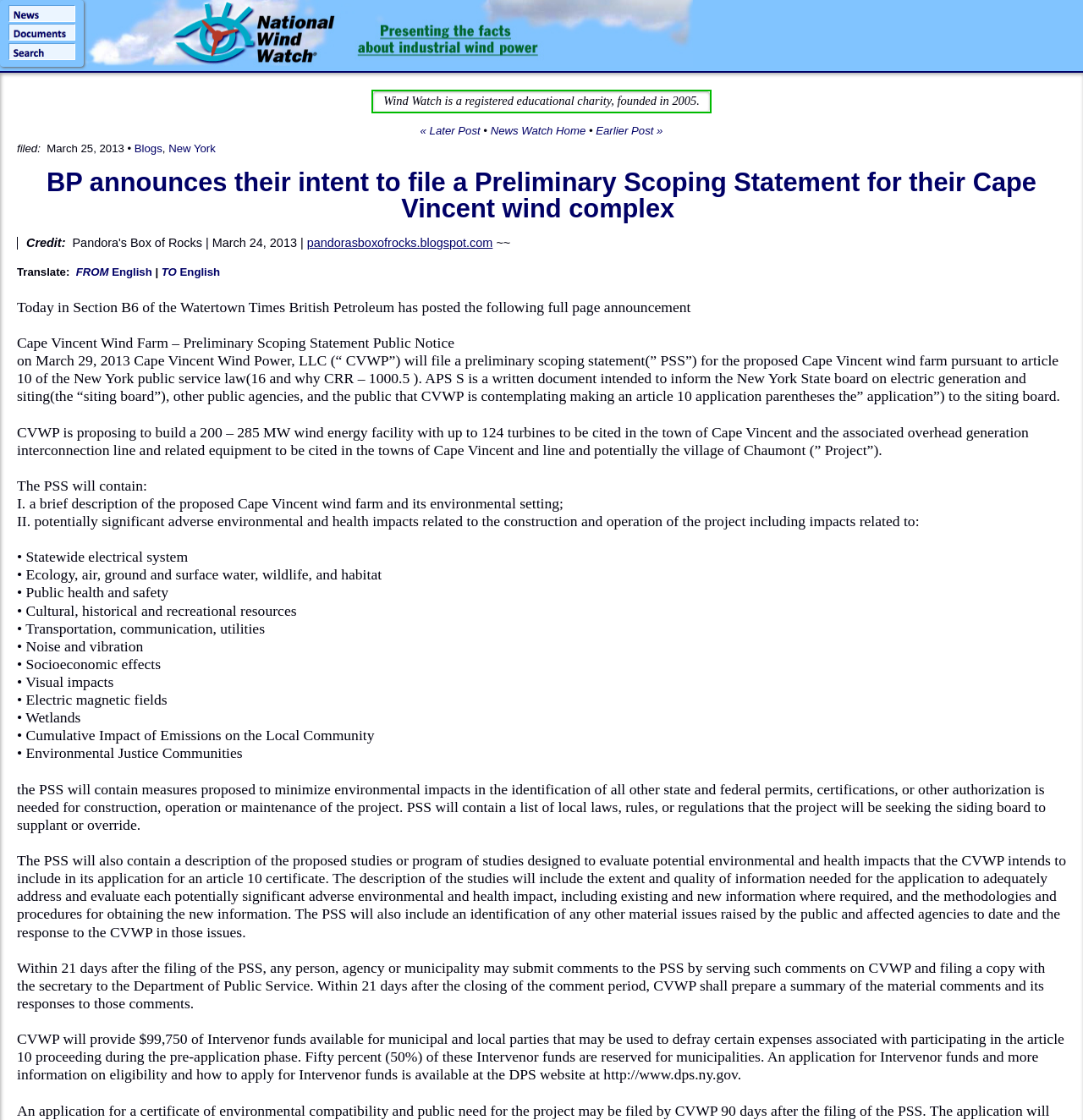Specify the bounding box coordinates of the area to click in order to execute this command: 'Click the 'Documents' link'. The coordinates should consist of four float numbers ranging from 0 to 1, and should be formatted as [left, top, right, bottom].

None